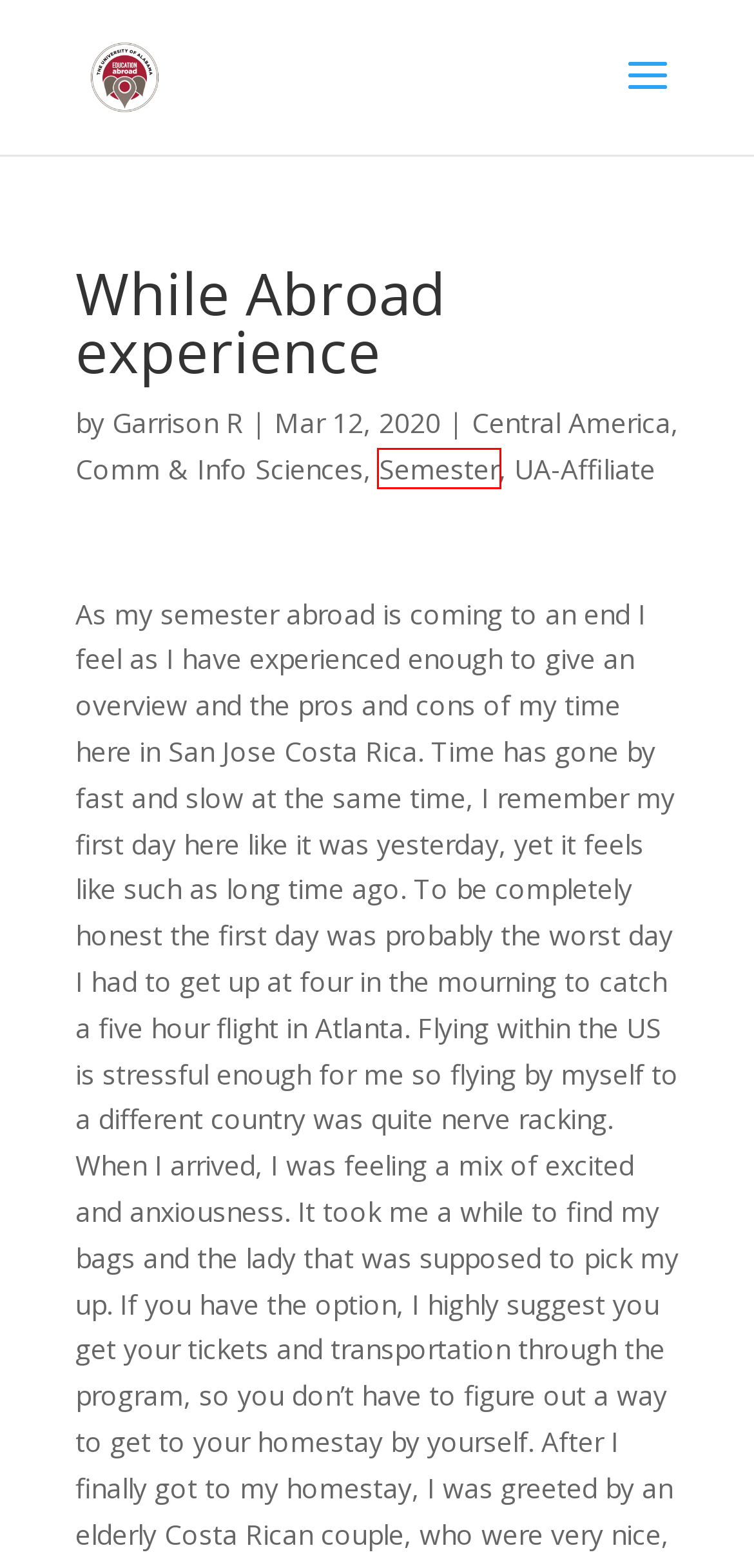View the screenshot of the webpage containing a red bounding box around a UI element. Select the most fitting webpage description for the new page shown after the element in the red bounding box is clicked. Here are the candidates:
A. Comm & Info Sciences | Study Abroad with The University of Alabama
B. Garrison R | Study Abroad with The University of Alabama
C. Semester | Study Abroad with The University of Alabama
D. Study Abroad with The University of Alabama |
E. Study Abroad with The University of Alabama
F. Central America | Study Abroad with The University of Alabama
G. UA-Affiliate | Study Abroad with The University of Alabama
H. The Most Popular WordPress Themes In The World

C